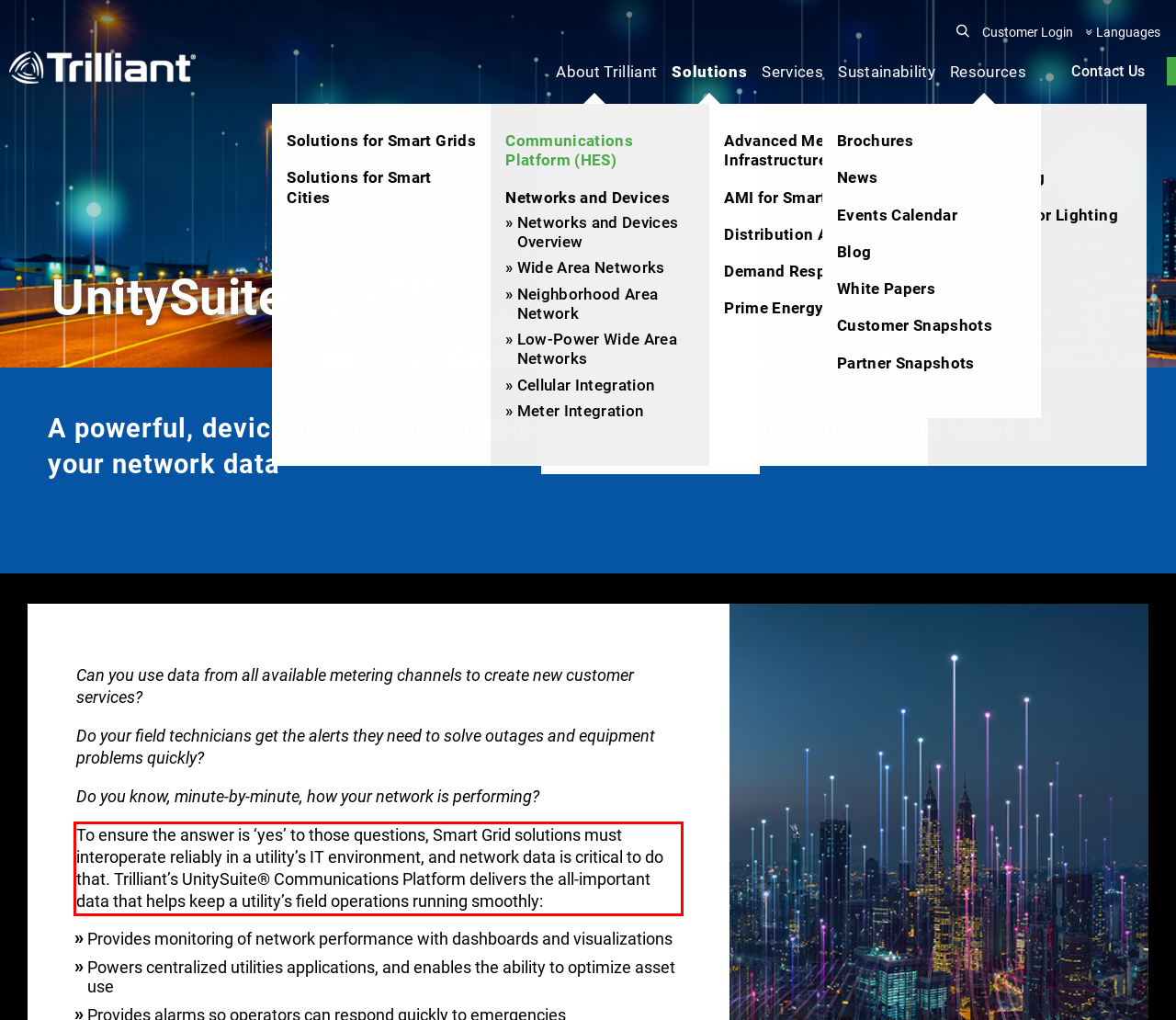You are provided with a screenshot of a webpage featuring a red rectangle bounding box. Extract the text content within this red bounding box using OCR.

To ensure the answer is ‘yes’ to those questions, Smart Grid solutions must interoperate reliably in a utility’s IT environment, and network data is critical to do that. Trilliant’s UnitySuite® Communications Platform delivers the all-important data that helps keep a utility’s field operations running smoothly: